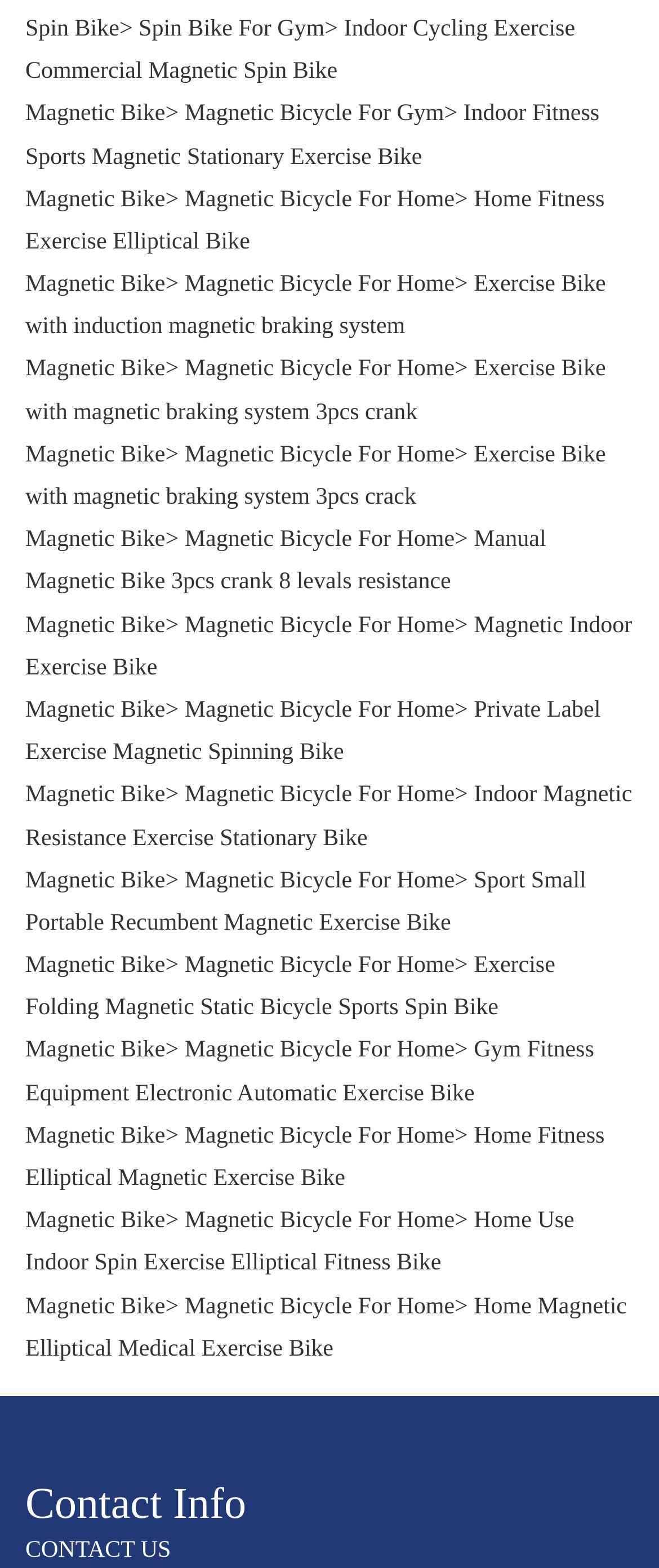Could you specify the bounding box coordinates for the clickable section to complete the following instruction: "Click on Spin Bike"?

[0.038, 0.011, 0.181, 0.027]